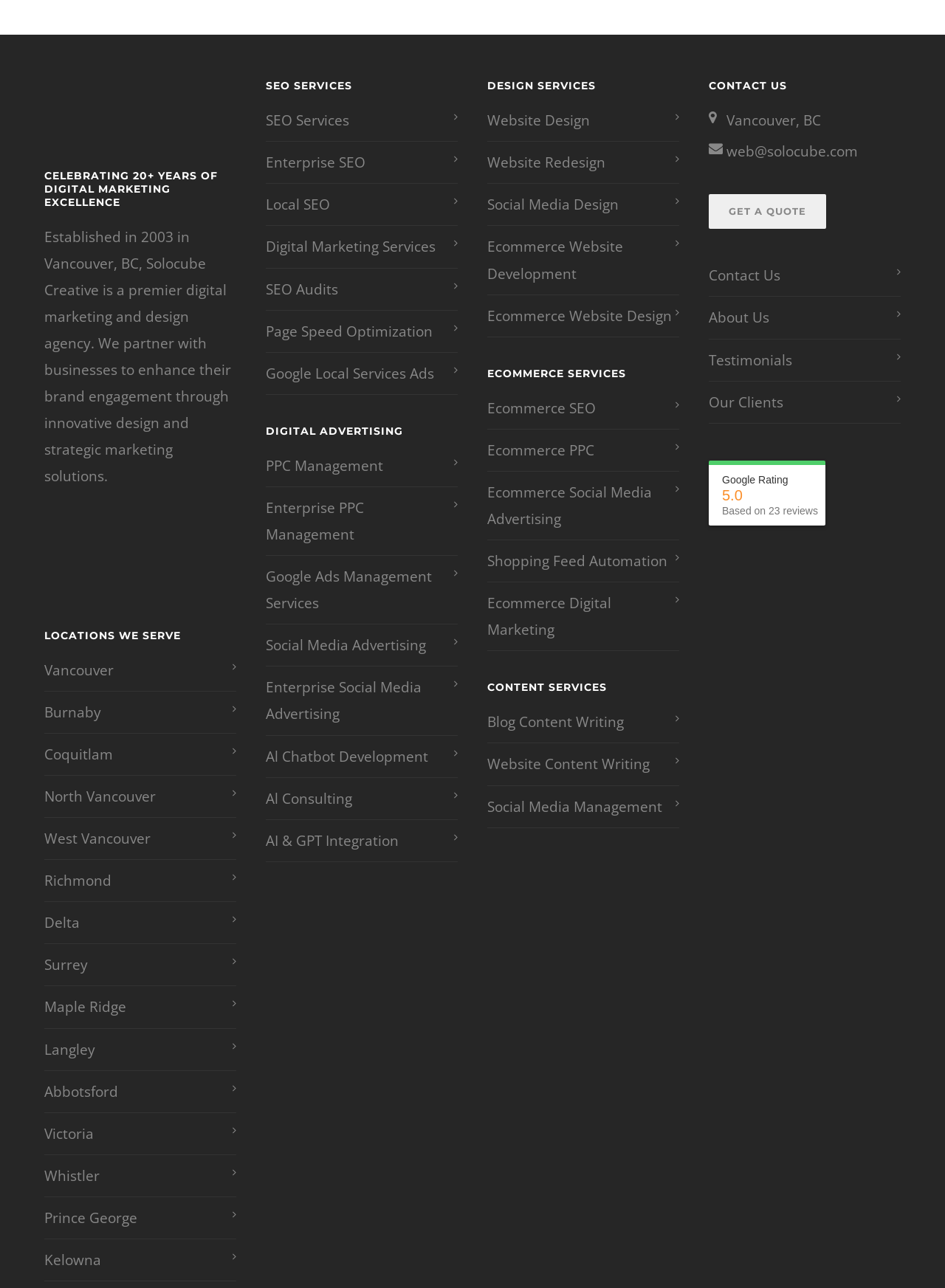Give a succinct answer to this question in a single word or phrase: 
What is the rating of the agency on Google?

5.0